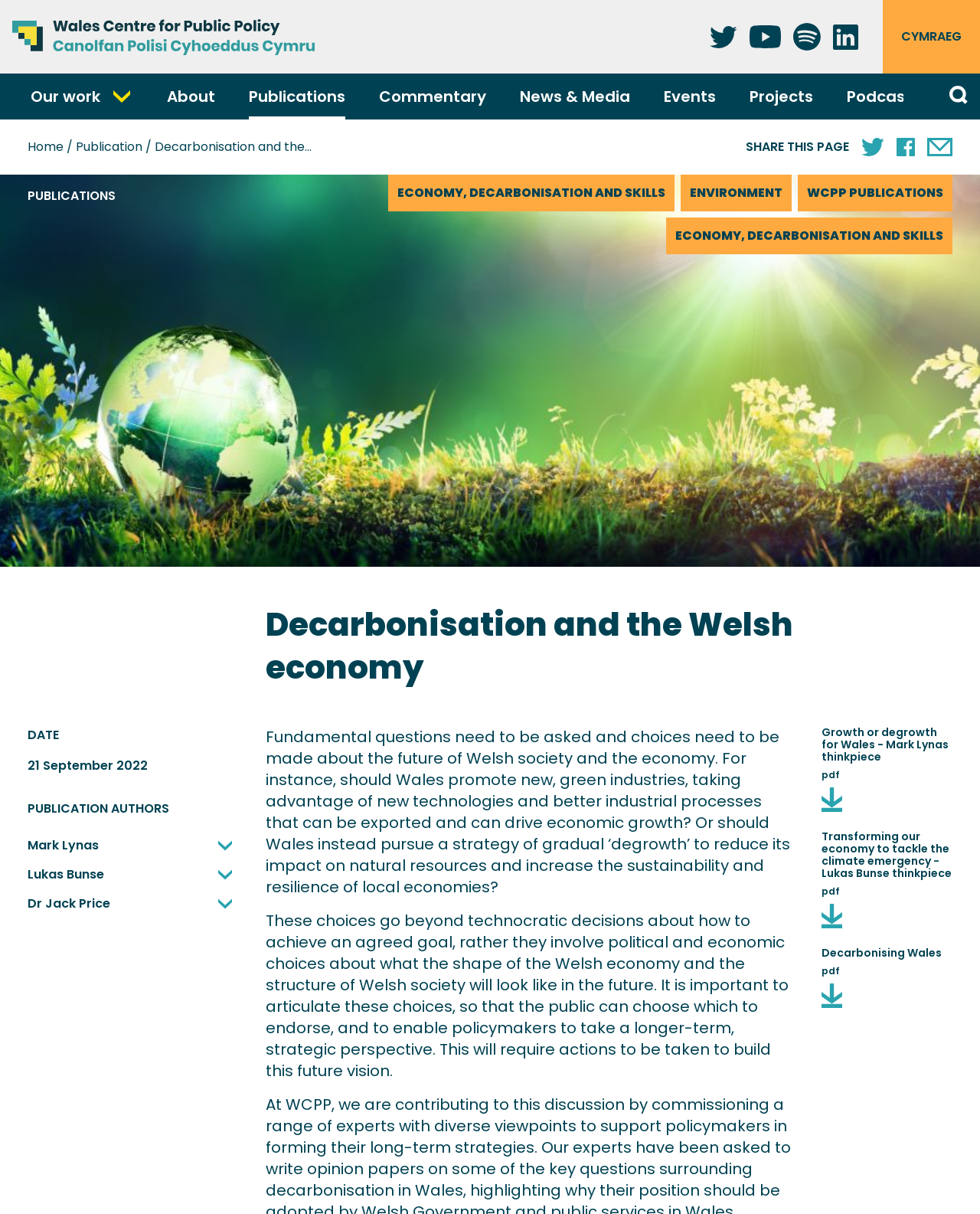Give a concise answer using one word or a phrase to the following question:
What are the three thinkpieces mentioned on the webpage?

Growth or degrowth for Wales, Transforming our economy to tackle the climate emergency, Decarbonising Wales